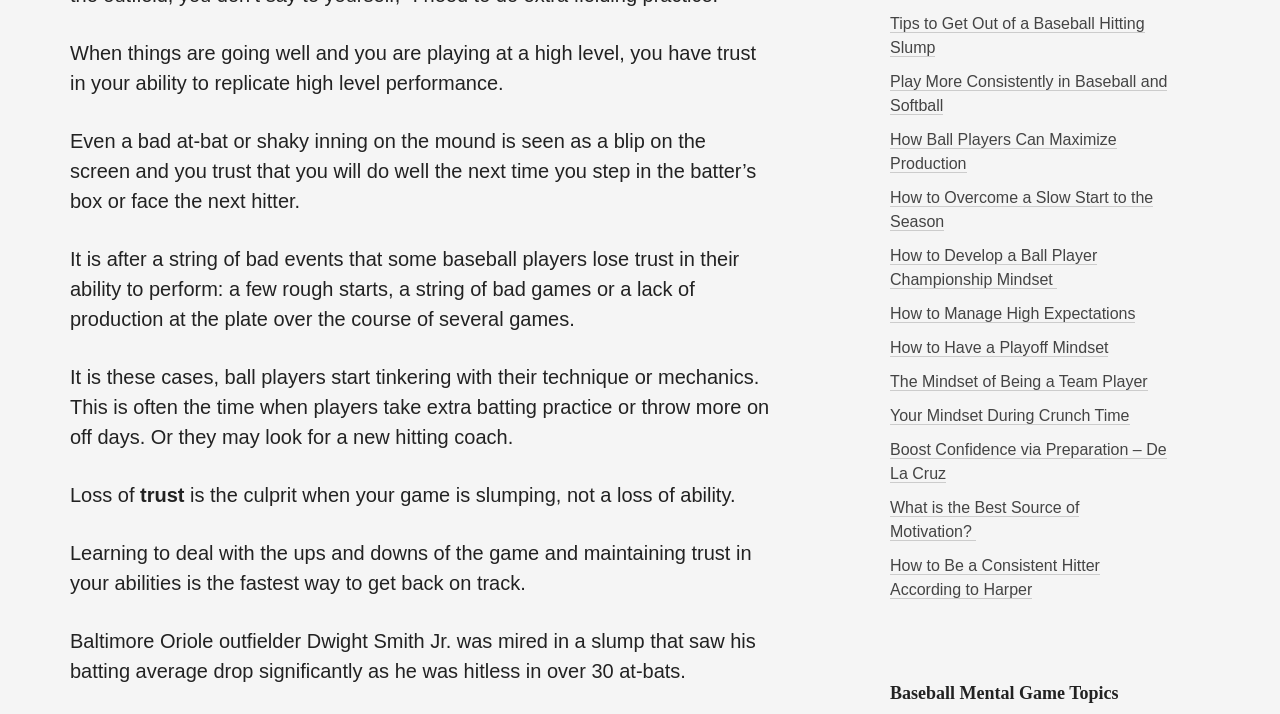Identify the bounding box coordinates of the region that should be clicked to execute the following instruction: "Click on 'Tips to Get Out of a Baseball Hitting Slump'".

[0.695, 0.021, 0.894, 0.08]